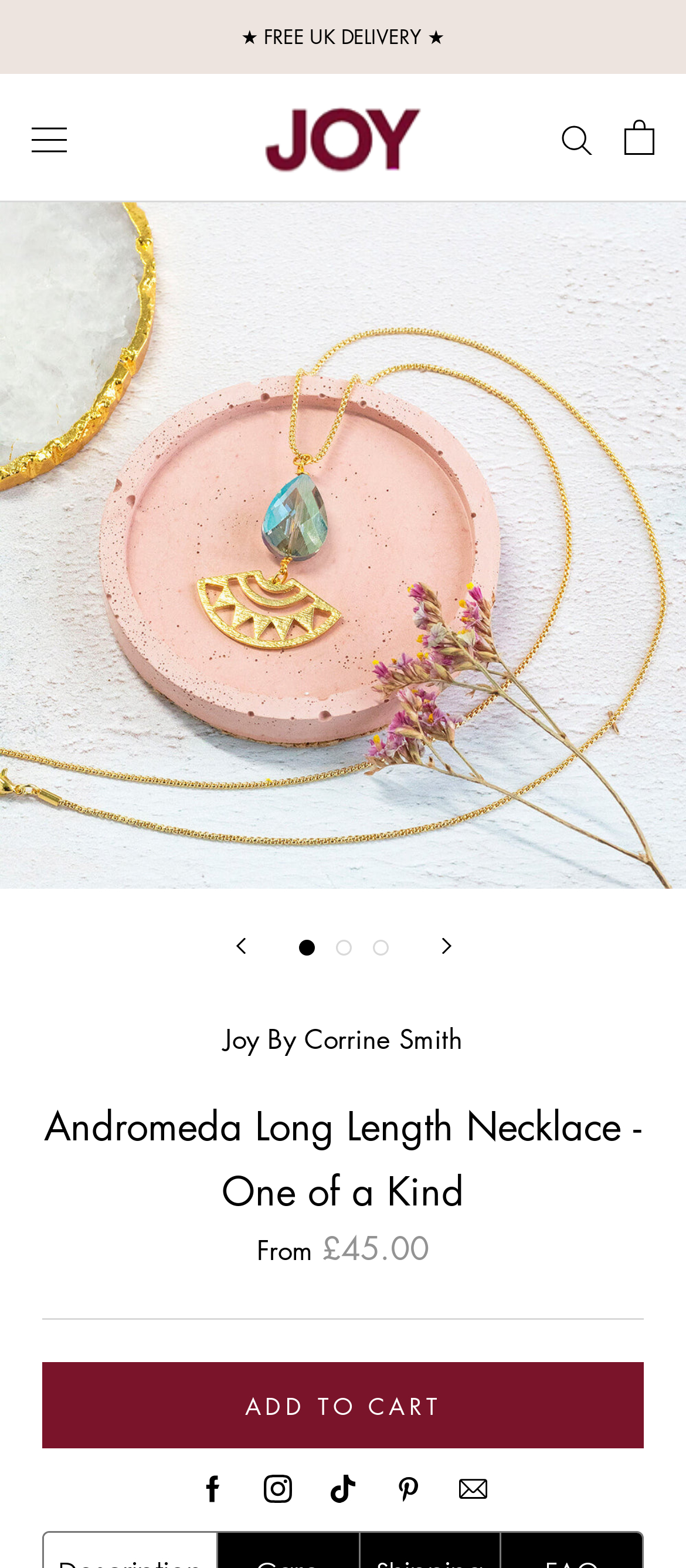Identify and extract the heading text of the webpage.

Andromeda Long Length Necklace - One of a Kind